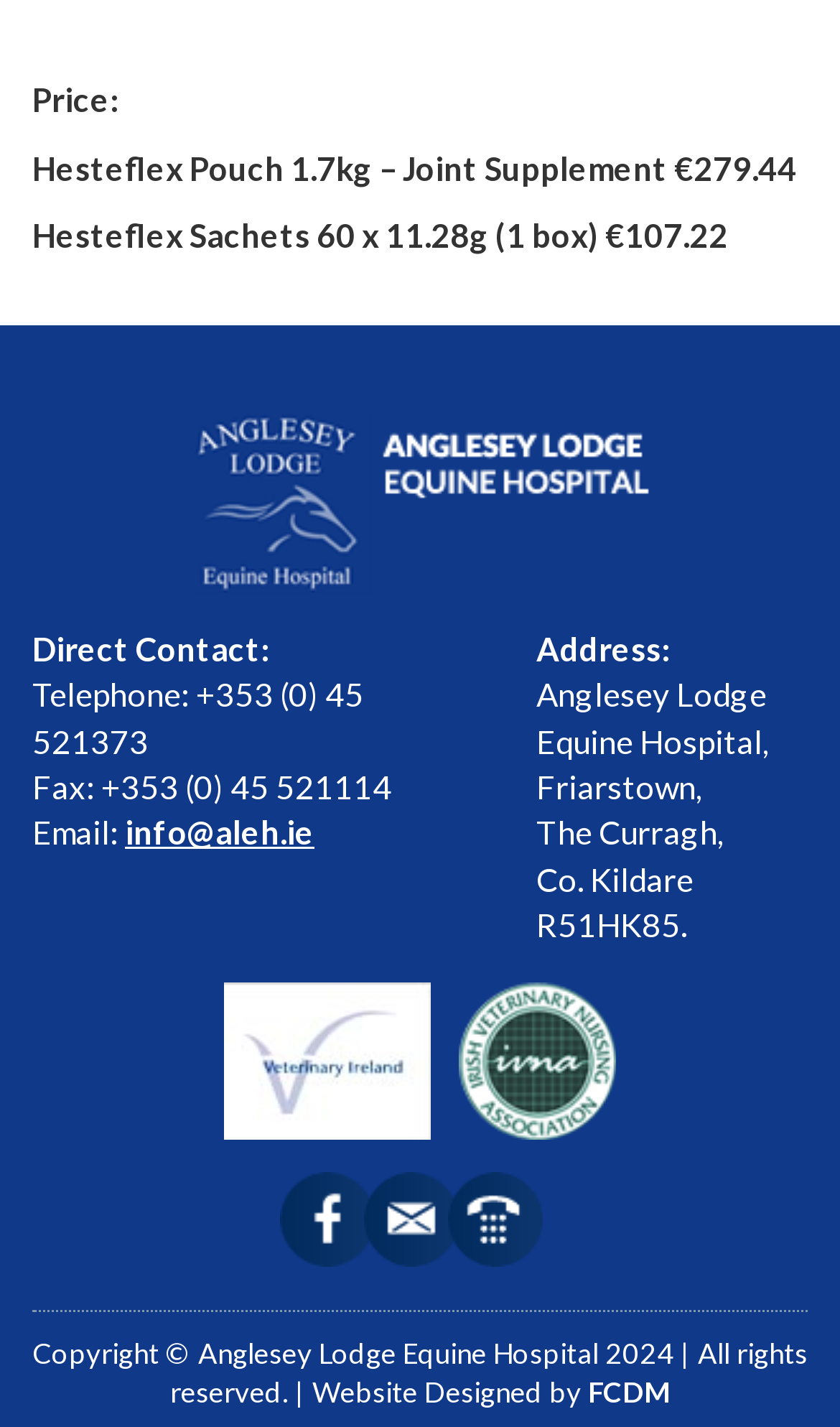Answer briefly with one word or phrase:
What is the price of Hesteflex Pouch 1.7kg?

€279.44